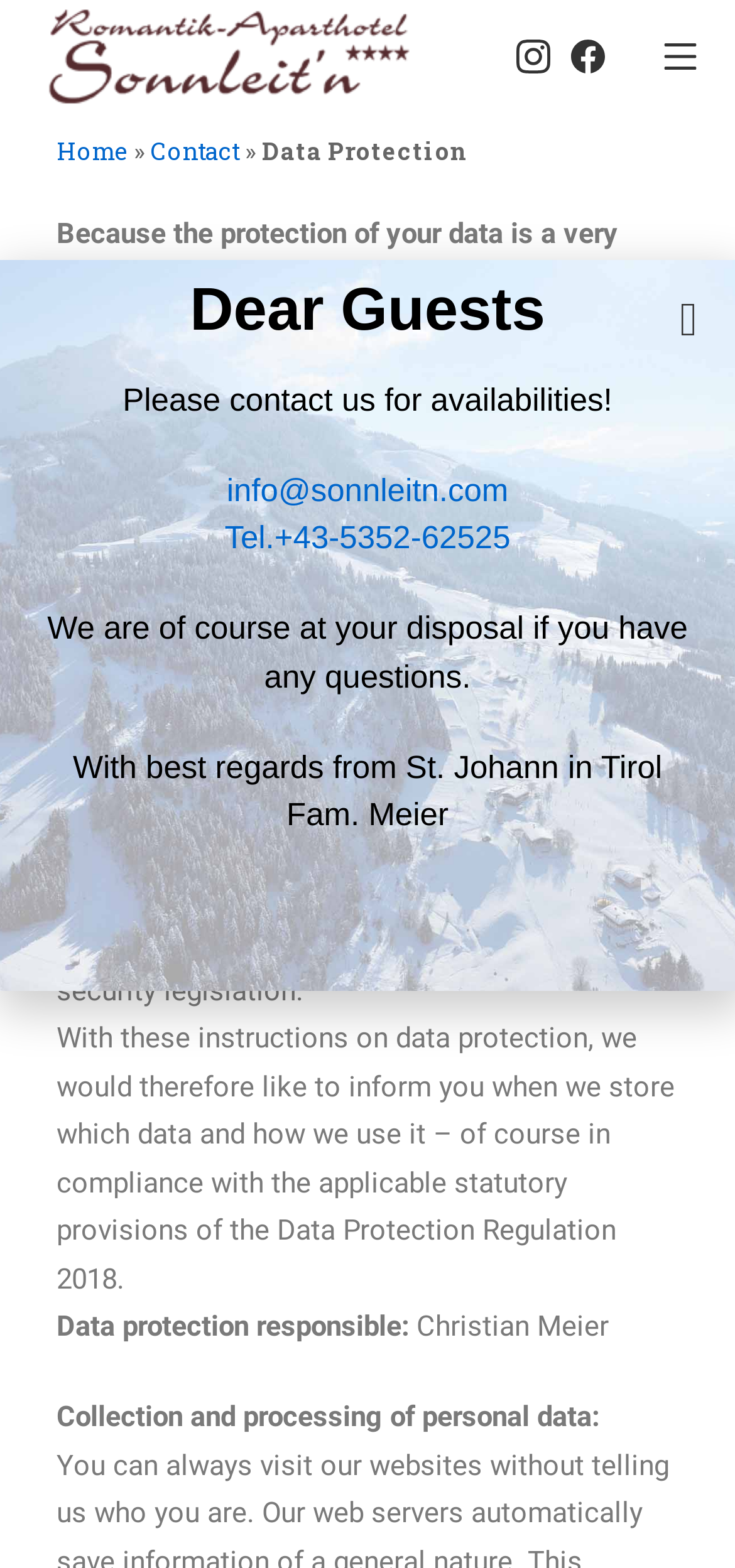Please find the bounding box coordinates of the element that needs to be clicked to perform the following instruction: "Send an email to info@sonnleitn.com". The bounding box coordinates should be four float numbers between 0 and 1, represented as [left, top, right, bottom].

[0.308, 0.301, 0.692, 0.324]